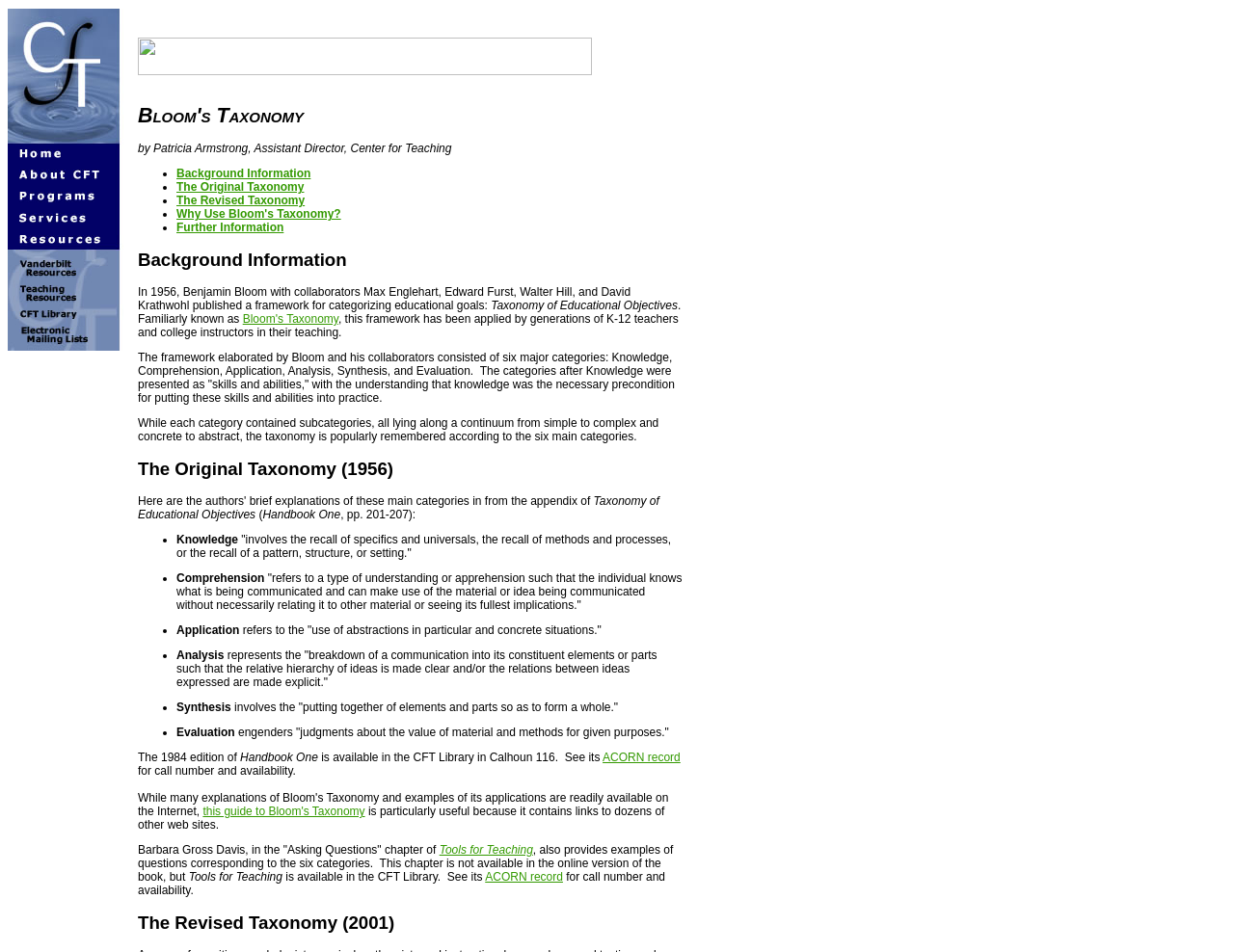Please determine the bounding box coordinates of the area that needs to be clicked to complete this task: 'click the link in the fifth row'. The coordinates must be four float numbers between 0 and 1, formatted as [left, top, right, bottom].

[0.016, 0.201, 0.077, 0.216]